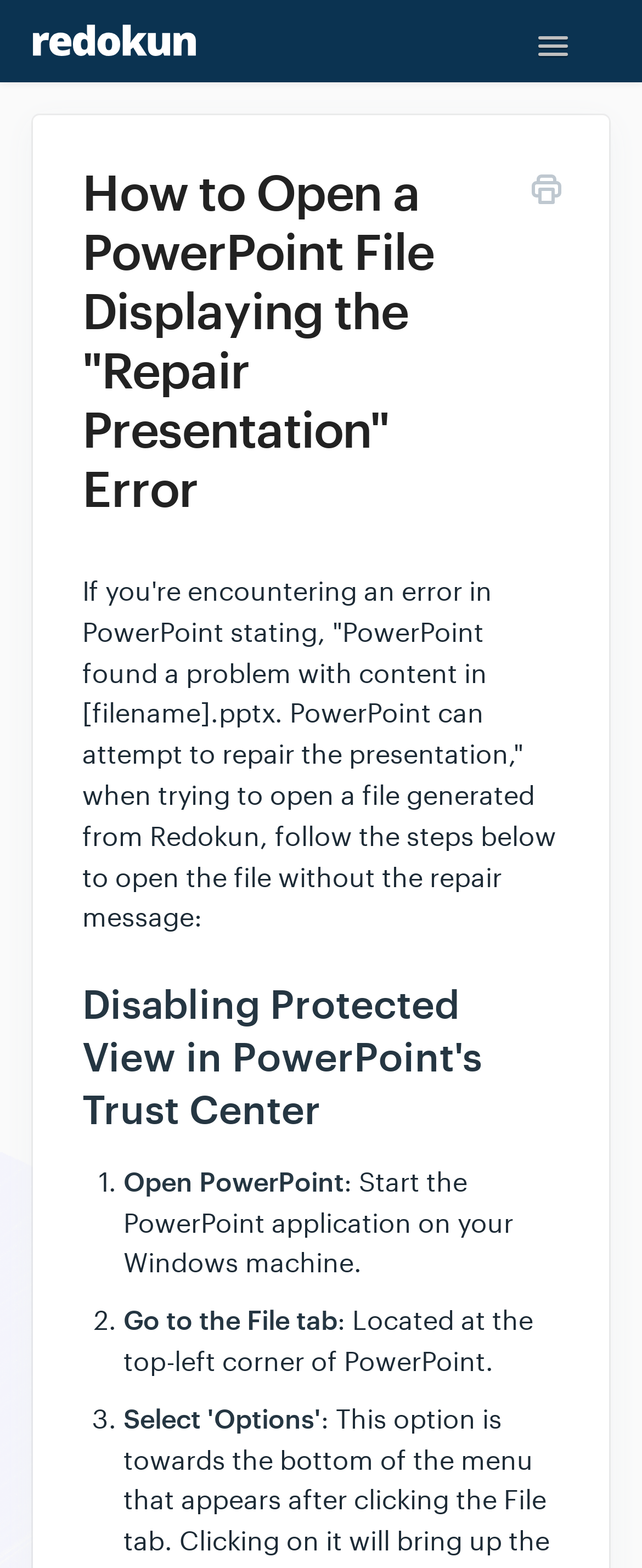What application is being used to open the file?
From the image, provide a succinct answer in one word or a short phrase.

PowerPoint